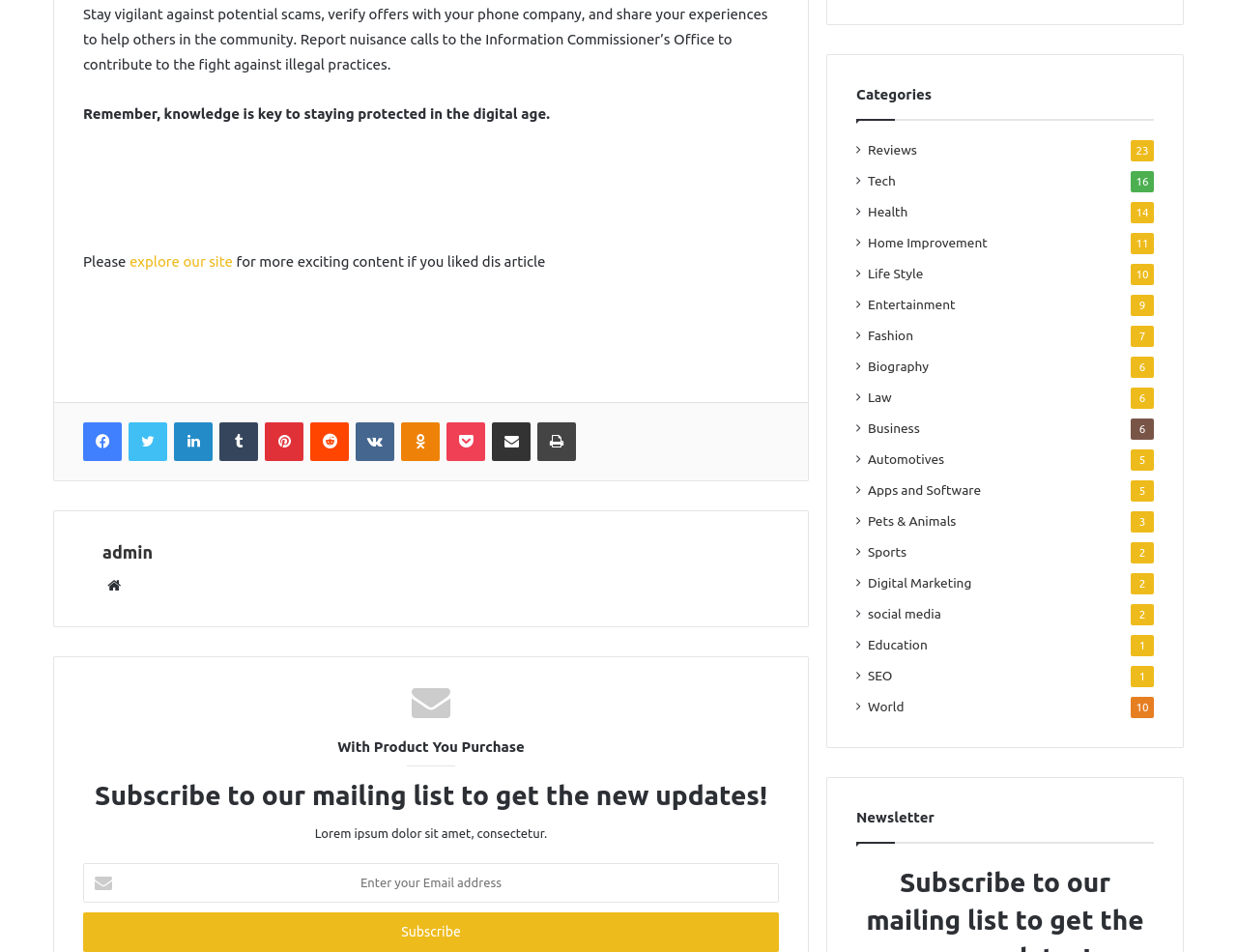Please answer the following question using a single word or phrase: 
What is the purpose of the website?

Share experiences and report scams